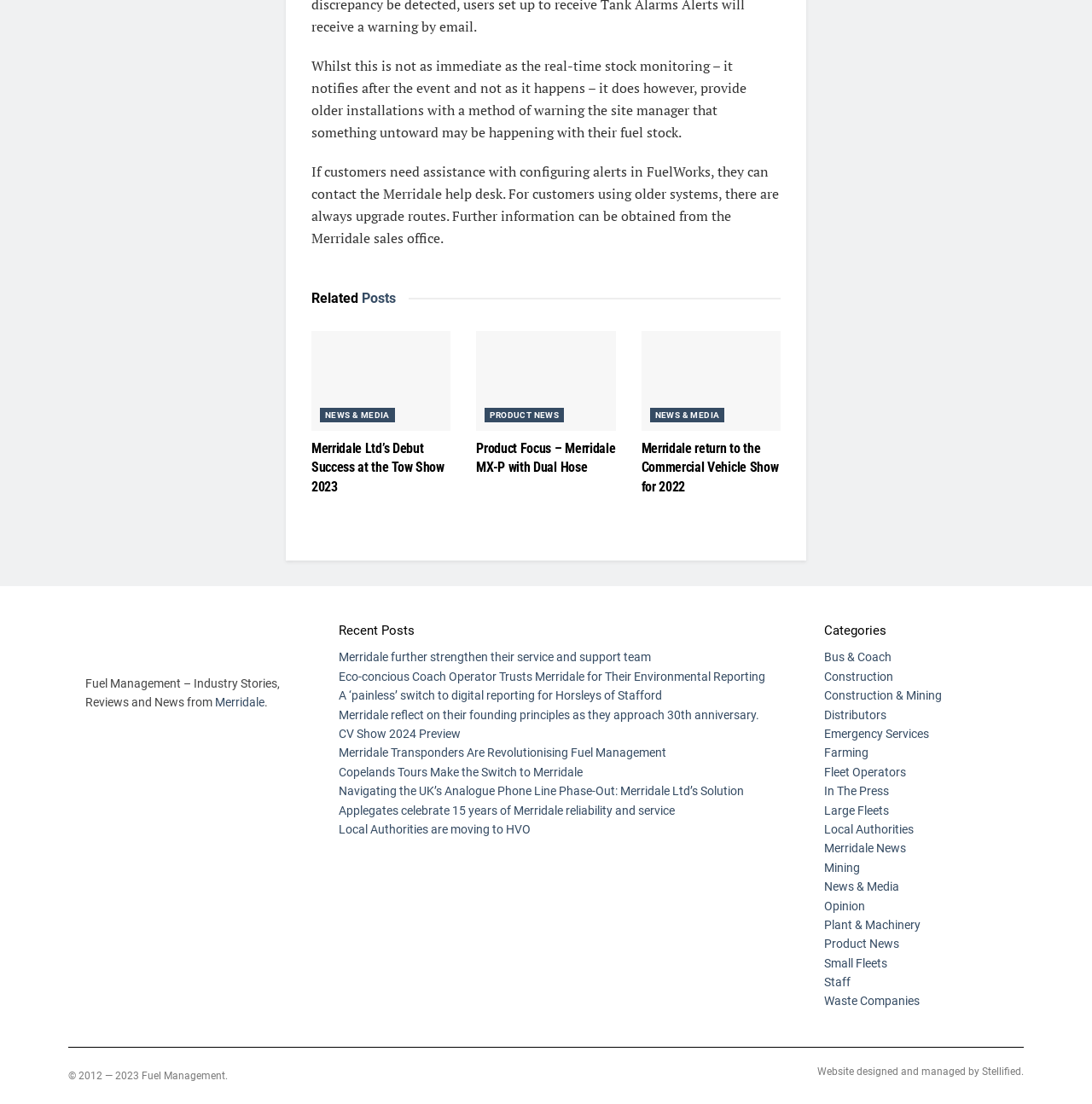What is the topic of the webpage?
Answer with a single word or short phrase according to what you see in the image.

Fuel Management